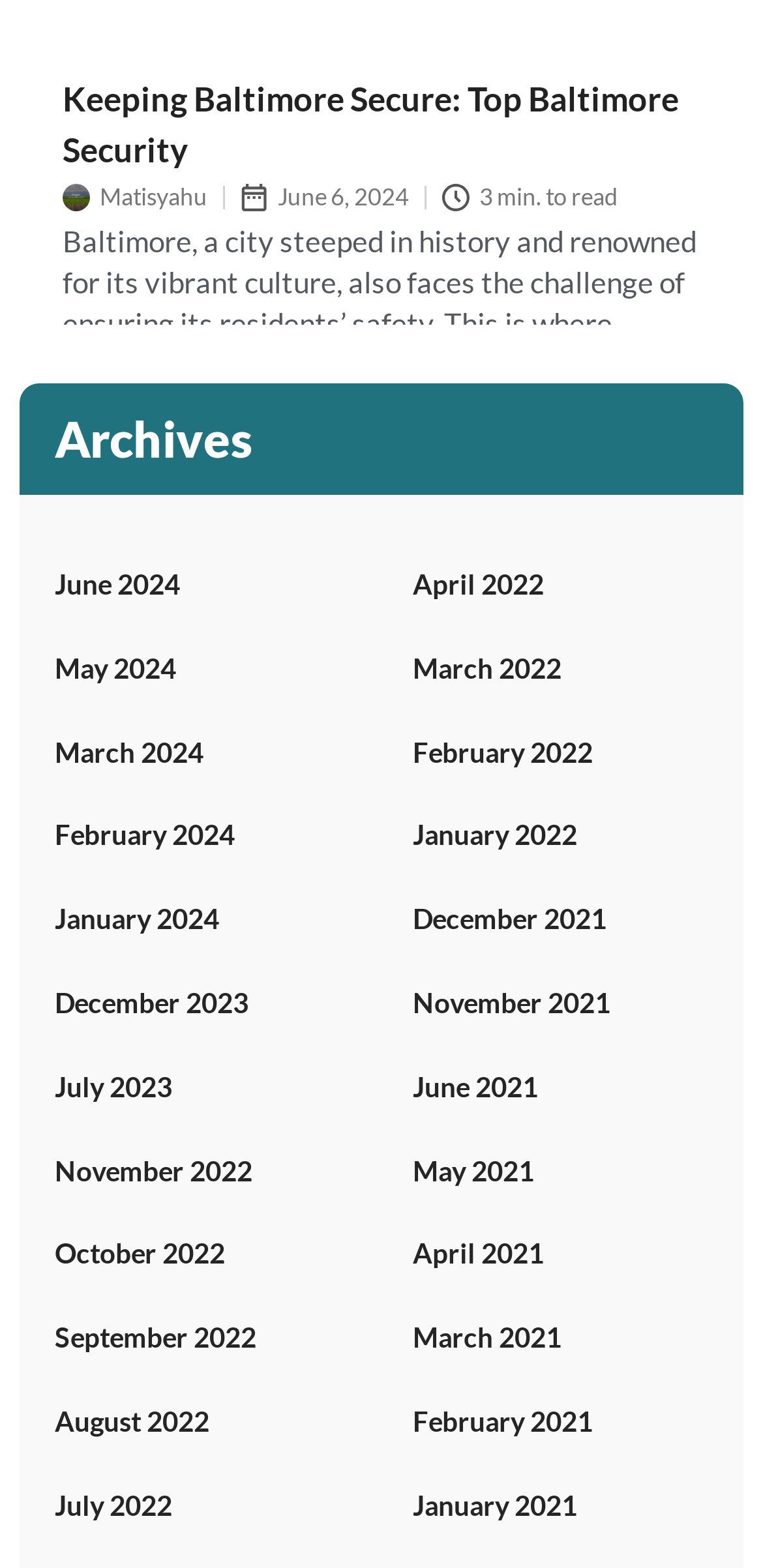Give a one-word or short-phrase answer to the following question: 
How many articles are listed on this webpage?

Multiple